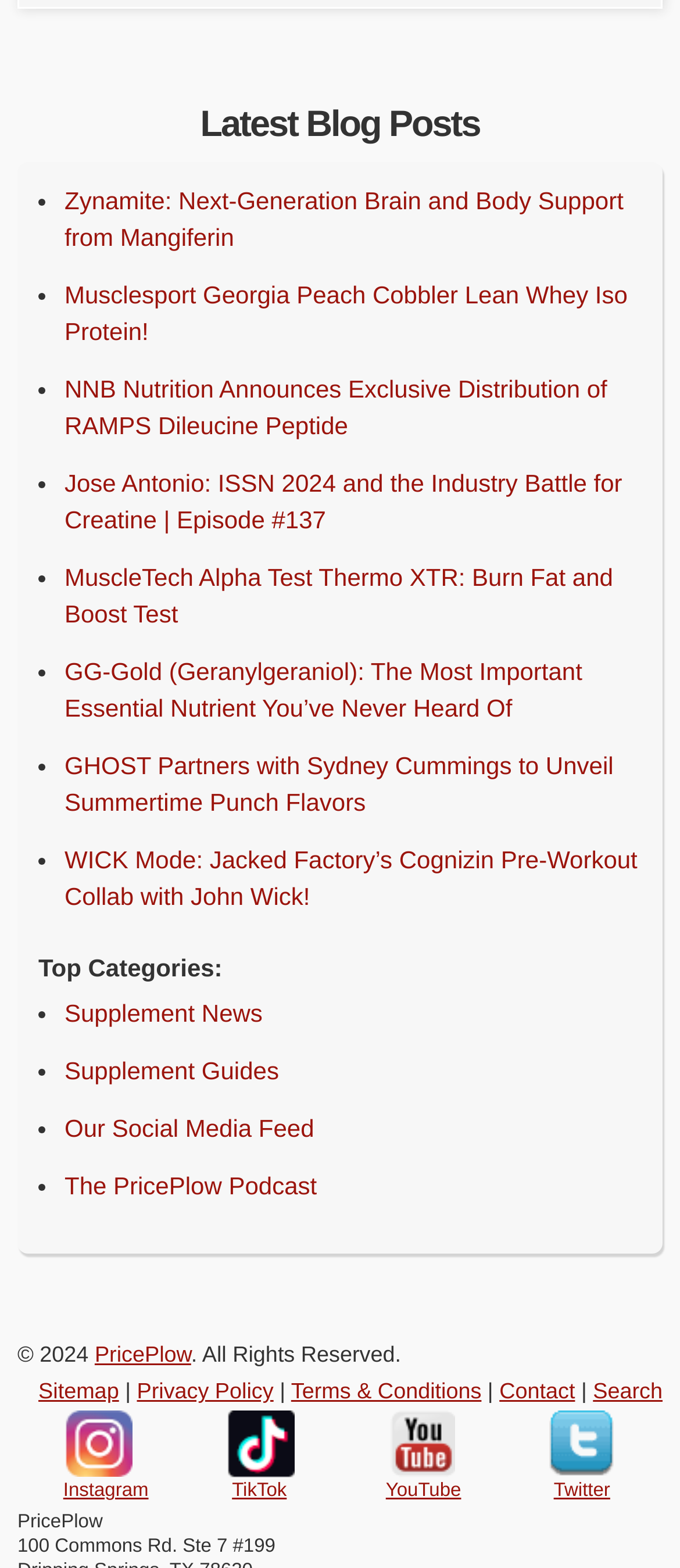How many social media links are there?
Analyze the image and deliver a detailed answer to the question.

The number of social media links can be found by counting the links at the bottom of the webpage, which are 'Instagram', 'TikTok', 'YouTube', and 'Twitter'.